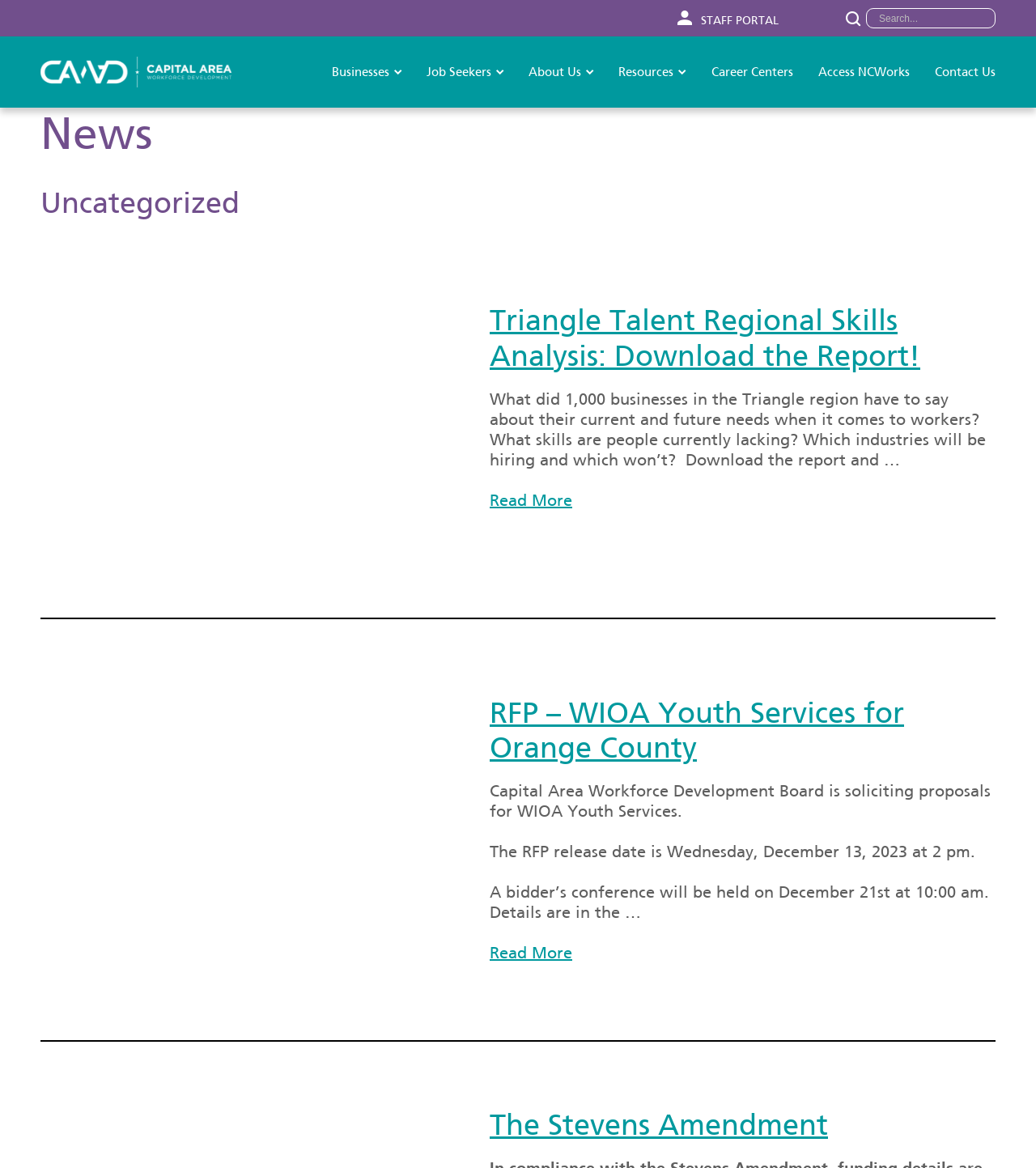What is the topic of the article with the heading 'Triangle Talent Regional Skills Analysis: Download the Report!'?
Answer with a single word or phrase by referring to the visual content.

Skills analysis